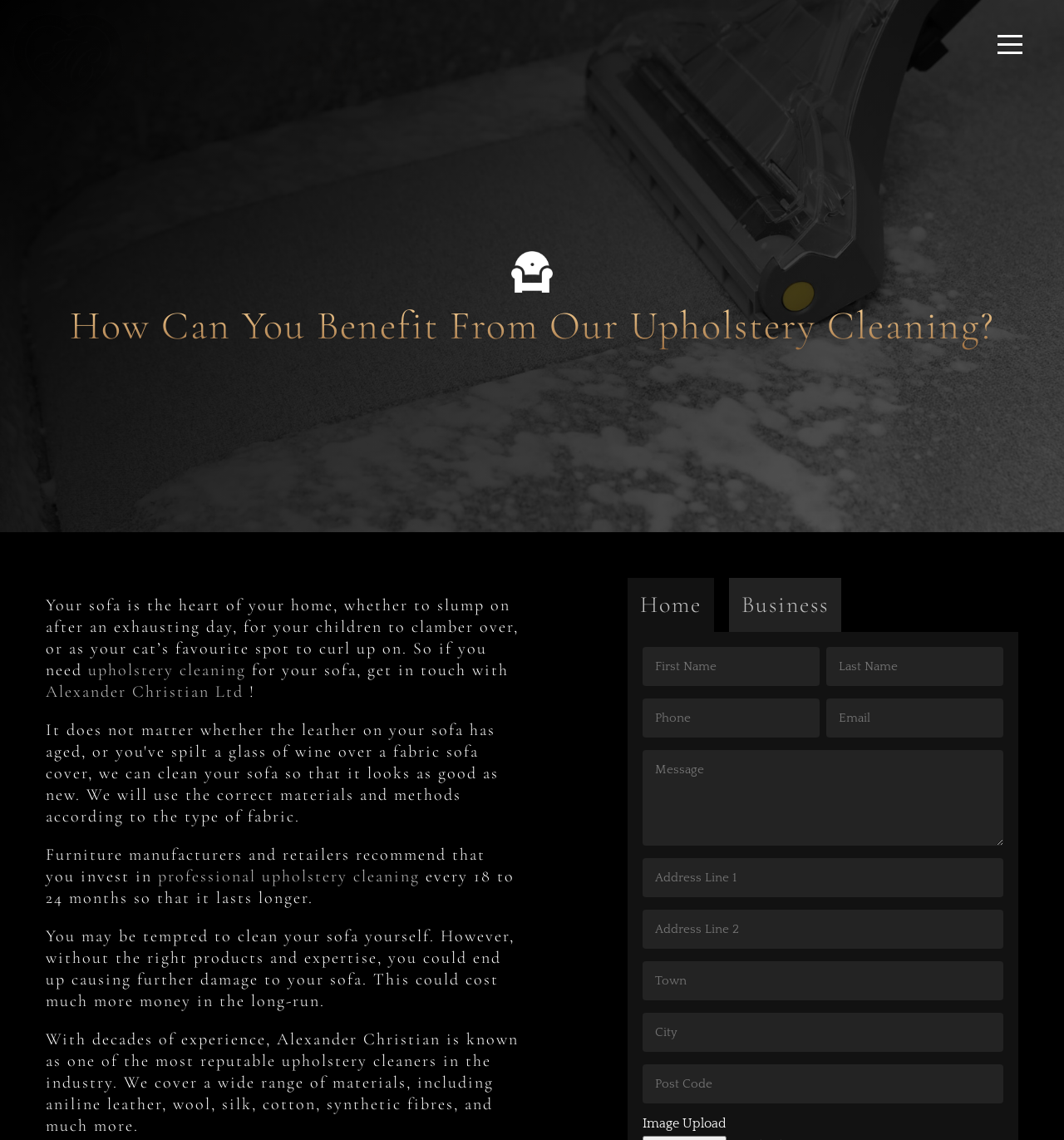What is the recommended frequency for professional upholstery cleaning?
Please answer the question with as much detail and depth as you can.

The text mentions that furniture manufacturers and retailers recommend investing in professional upholstery cleaning every 18 to 24 months so that the furniture lasts longer. This suggests that this is the recommended frequency for professional upholstery cleaning.